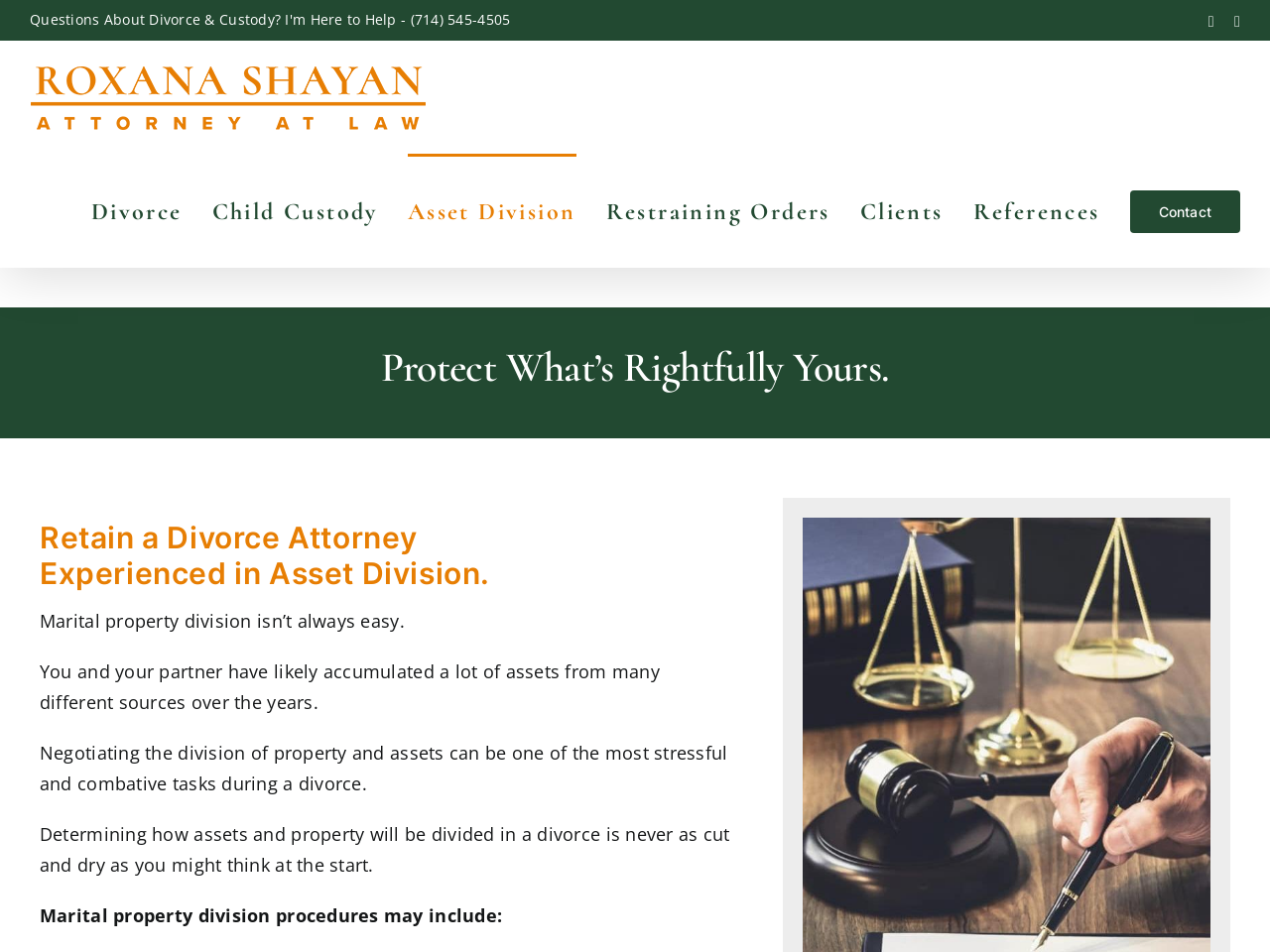Find the bounding box coordinates corresponding to the UI element with the description: "Contact". The coordinates should be formatted as [left, top, right, bottom], with values as floats between 0 and 1.

[0.889, 0.161, 0.977, 0.28]